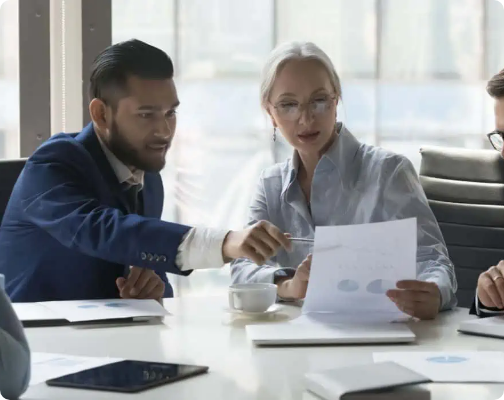What is the atmosphere in the office?
Using the visual information, answer the question in a single word or phrase.

Bright and optimistic